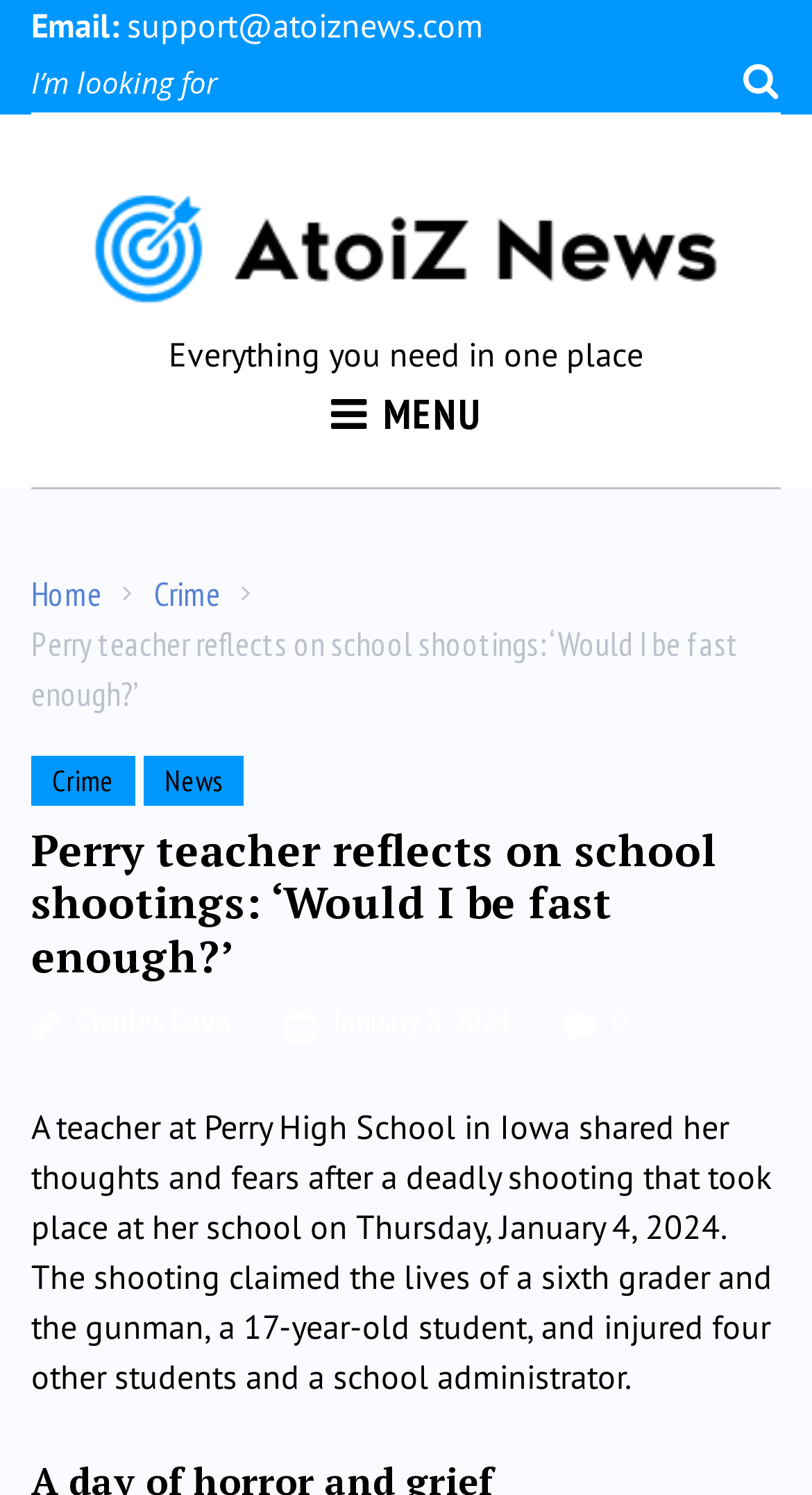Identify the bounding box coordinates of the clickable region necessary to fulfill the following instruction: "read Crime news". The bounding box coordinates should be four float numbers between 0 and 1, i.e., [left, top, right, bottom].

[0.19, 0.382, 0.272, 0.41]